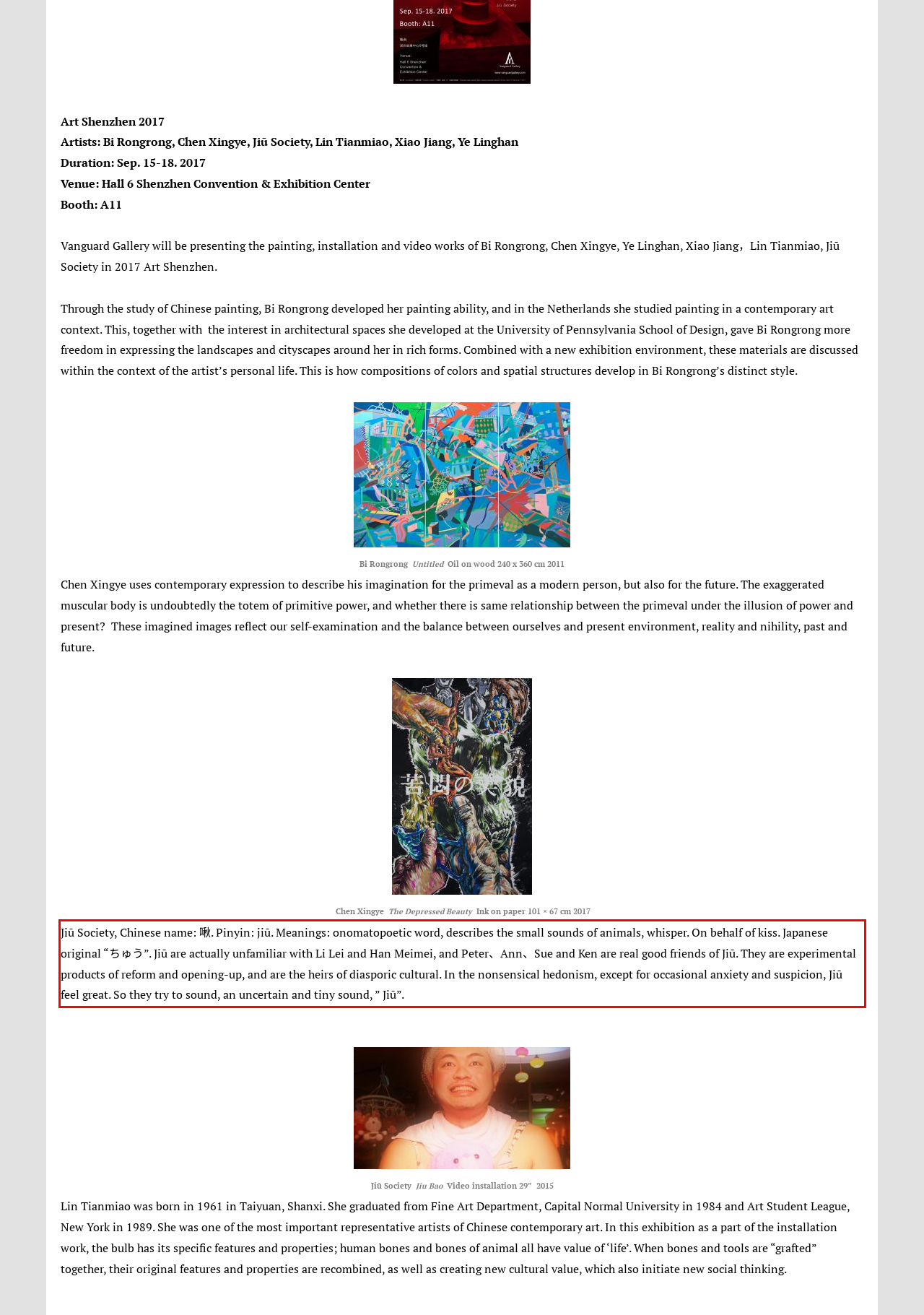Please analyze the provided webpage screenshot and perform OCR to extract the text content from the red rectangle bounding box.

Jiū Society, Chinese name: 啾. Pinyin: jiū. Meanings: onomatopoetic word, describes the small sounds of animals, whisper. On behalf of kiss. Japanese original “ちゅう”. Jiū are actually unfamiliar with Li Lei and Han Meimei, and Peter、Ann、Sue and Ken are real good friends of Jiū. They are experimental products of reform and opening-up, and are the heirs of diasporic cultural. In the nonsensical hedonism, except for occasional anxiety and suspicion, Jiū feel great. So they try to sound, an uncertain and tiny sound, ” Jiū”.